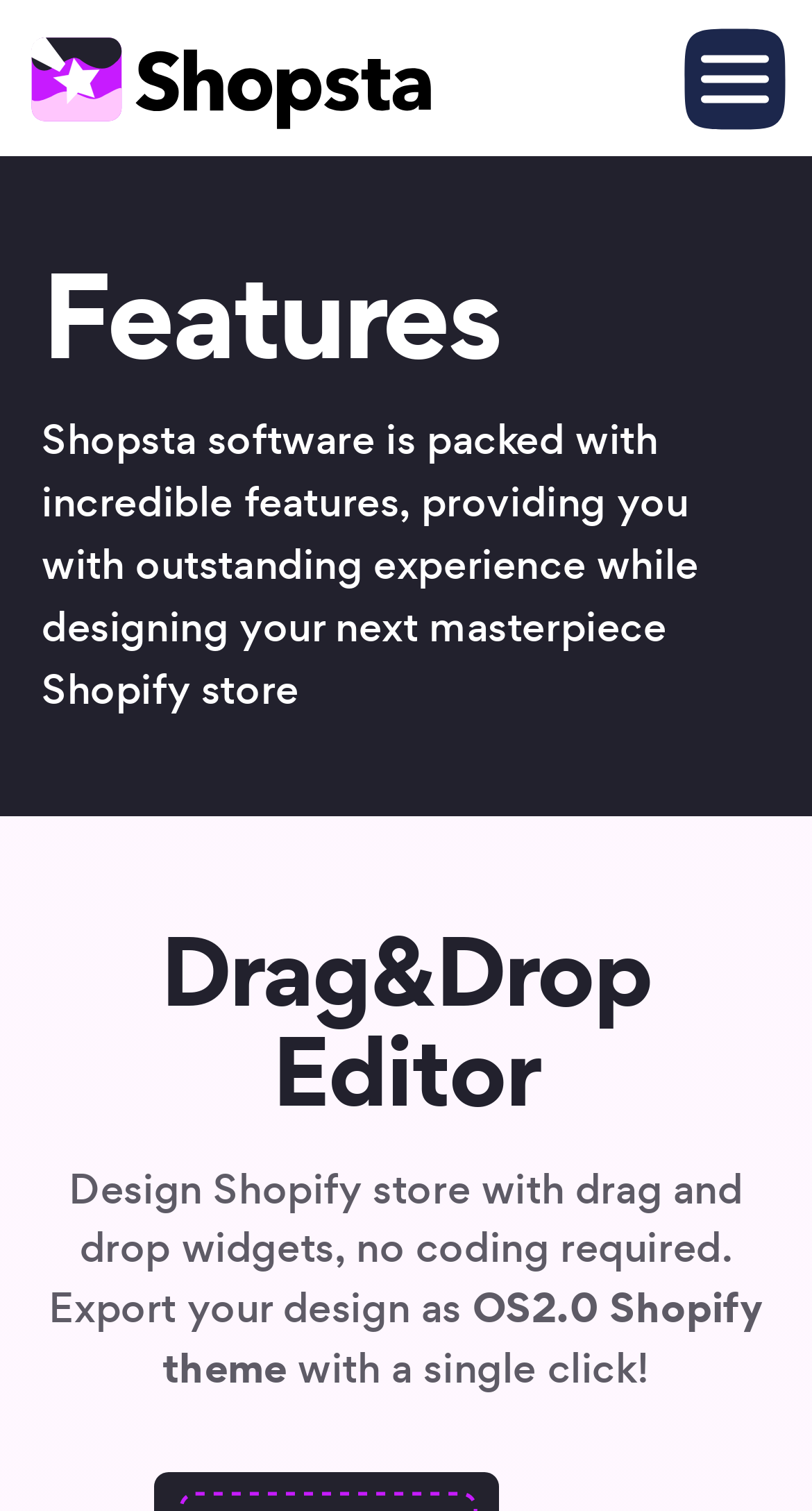What type of editor is mentioned?
Based on the screenshot, answer the question with a single word or phrase.

Drag&Drop Editor